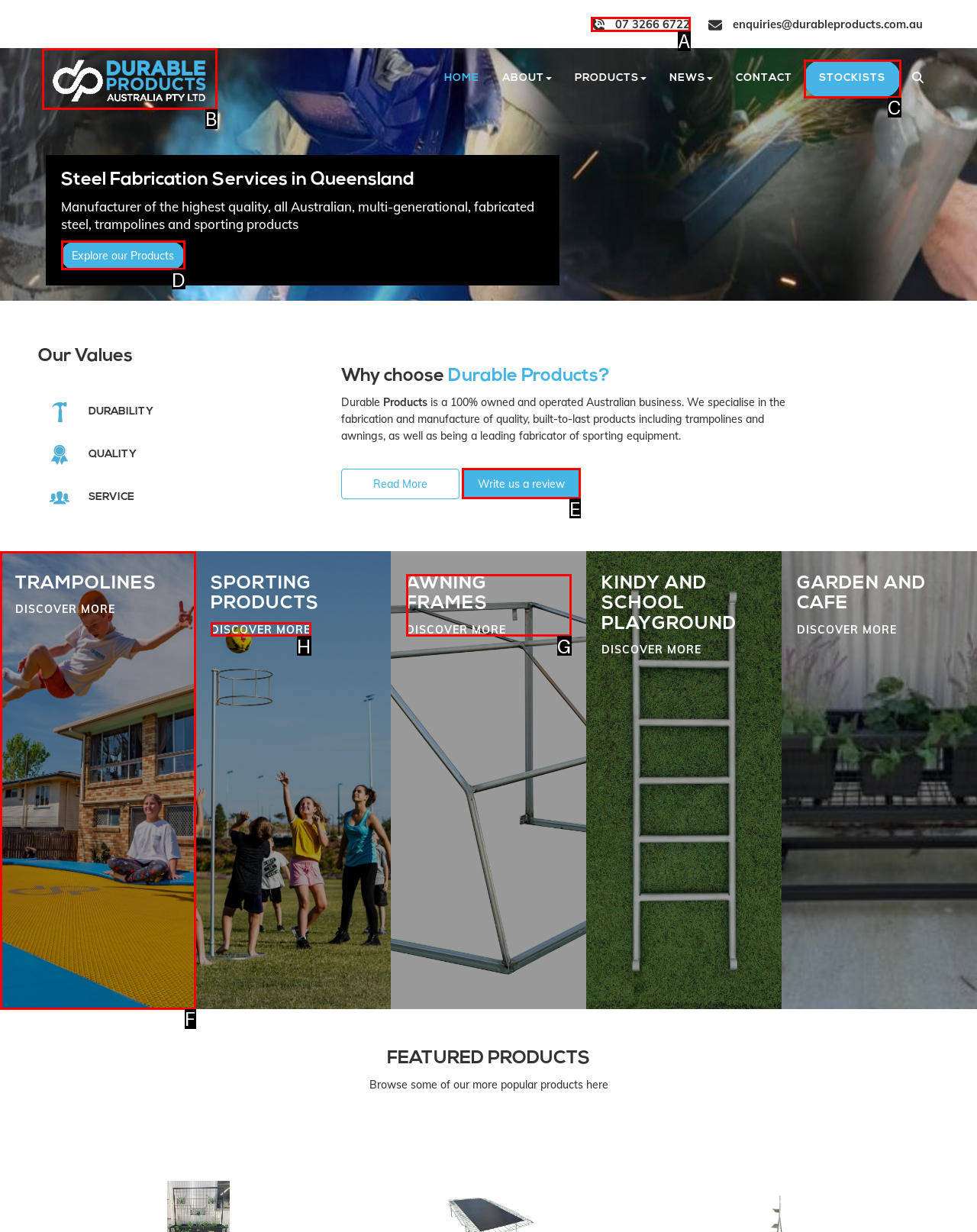Determine which UI element I need to click to achieve the following task: Write us a review Provide your answer as the letter of the selected option.

E